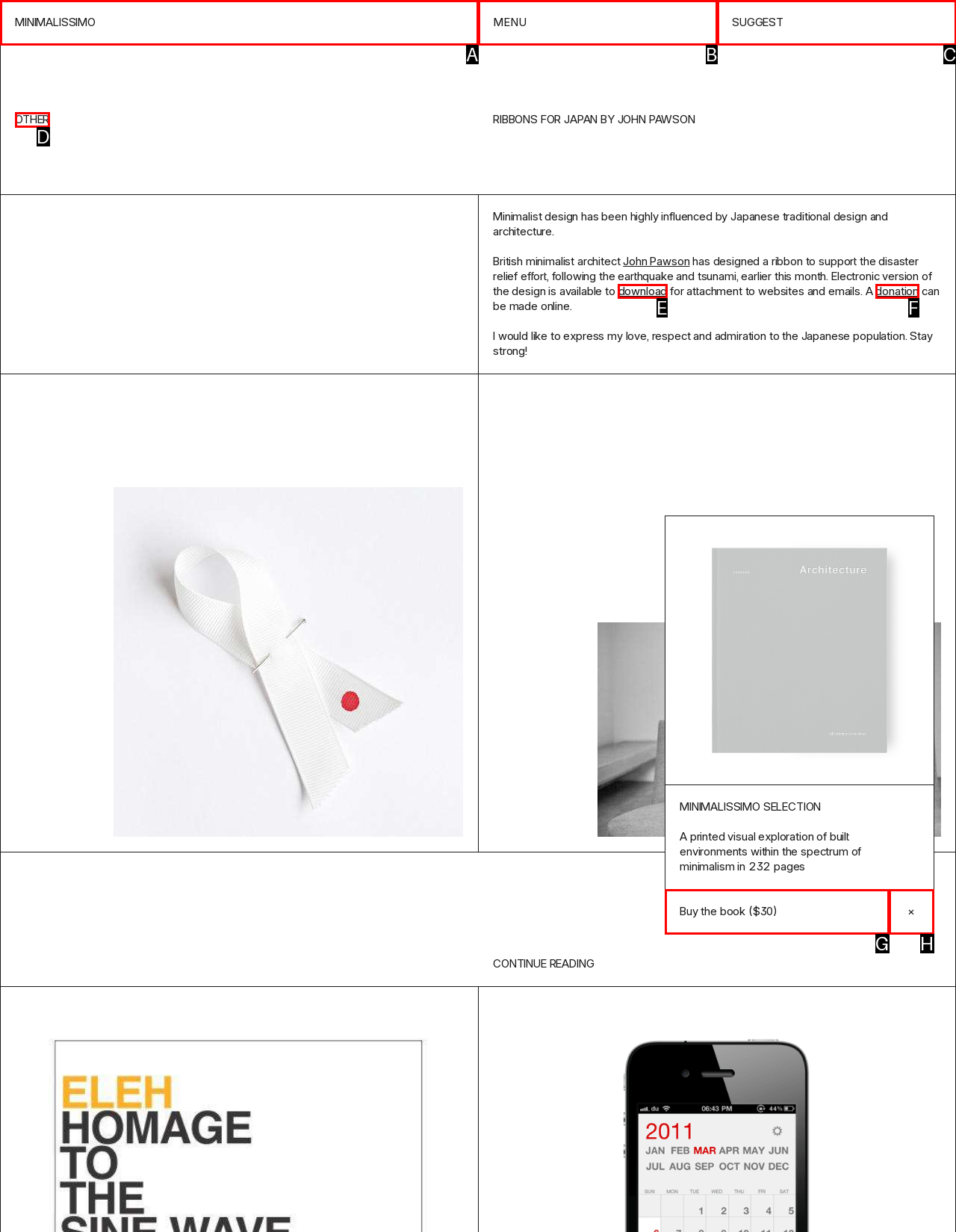From the choices provided, which HTML element best fits the description: other? Answer with the appropriate letter.

D